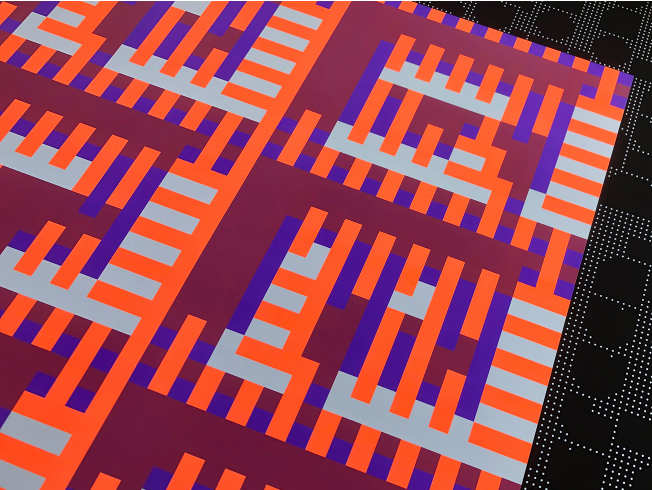What type of texture is featured in the background?
With the help of the image, please provide a detailed response to the question.

According to the caption, the background features a subtle black surface, adorned with a polka dot texture, which adds depth and complexity to the artwork.